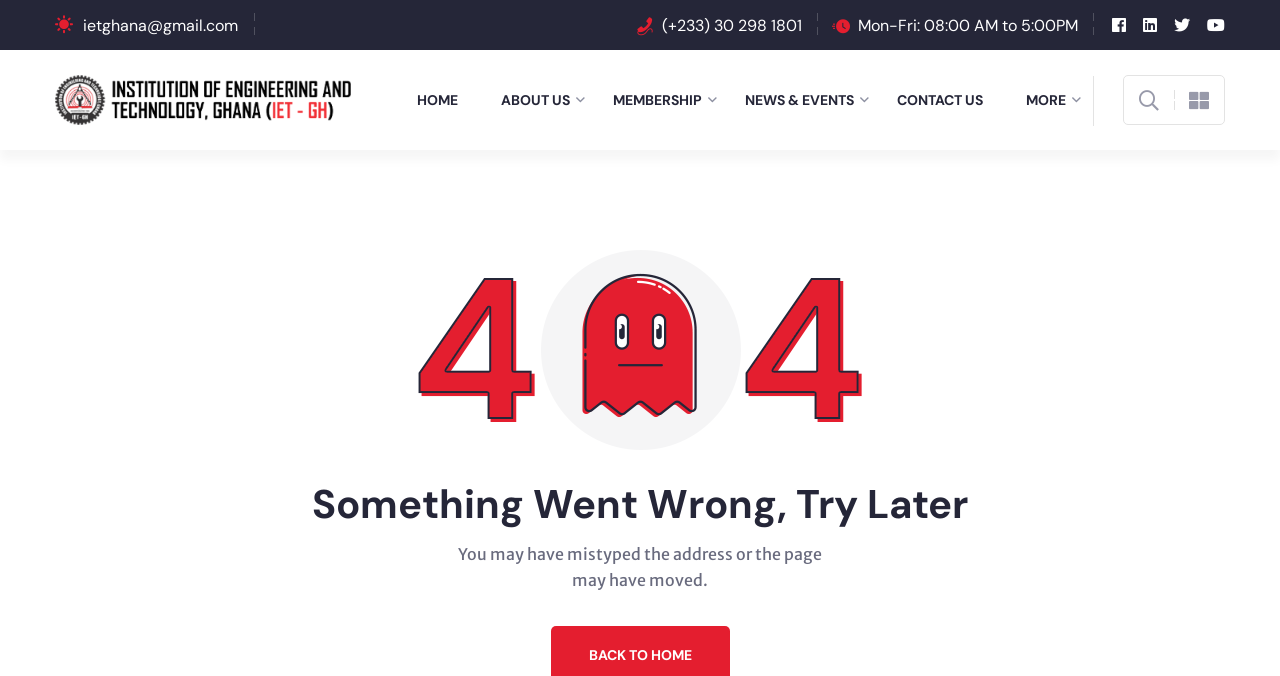Identify and provide the bounding box coordinates of the UI element described: "News & Events". The coordinates should be formatted as [left, top, right, bottom], with each number being a float between 0 and 1.

[0.582, 0.126, 0.679, 0.17]